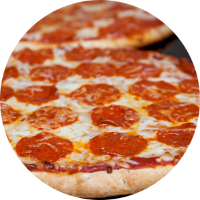What is the occasion for which this pizza is suitable?
Based on the image, answer the question with a single word or brief phrase.

Casual meal or special occasion